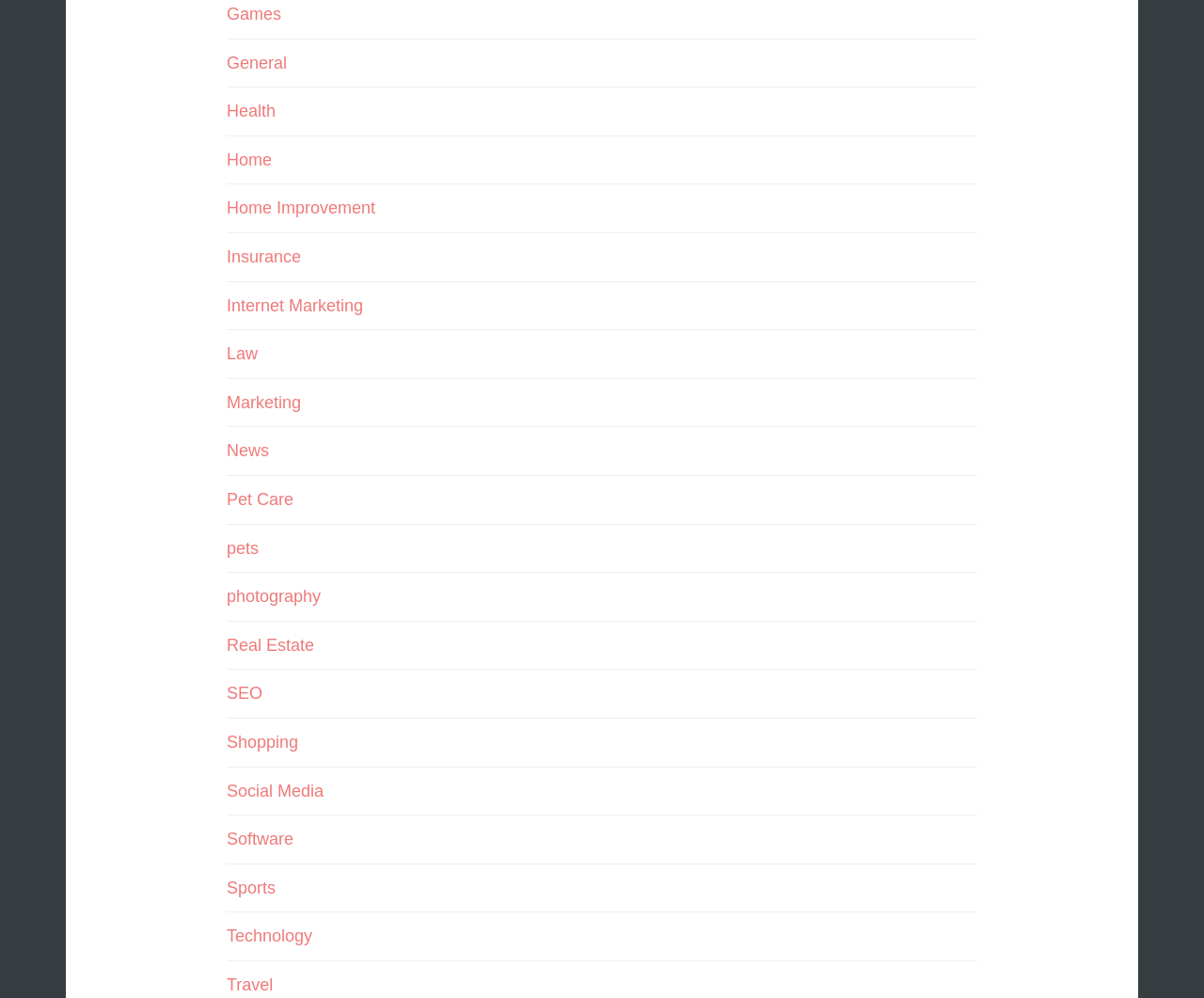Based on the element description "Home Improvement", predict the bounding box coordinates of the UI element.

[0.188, 0.199, 0.312, 0.218]